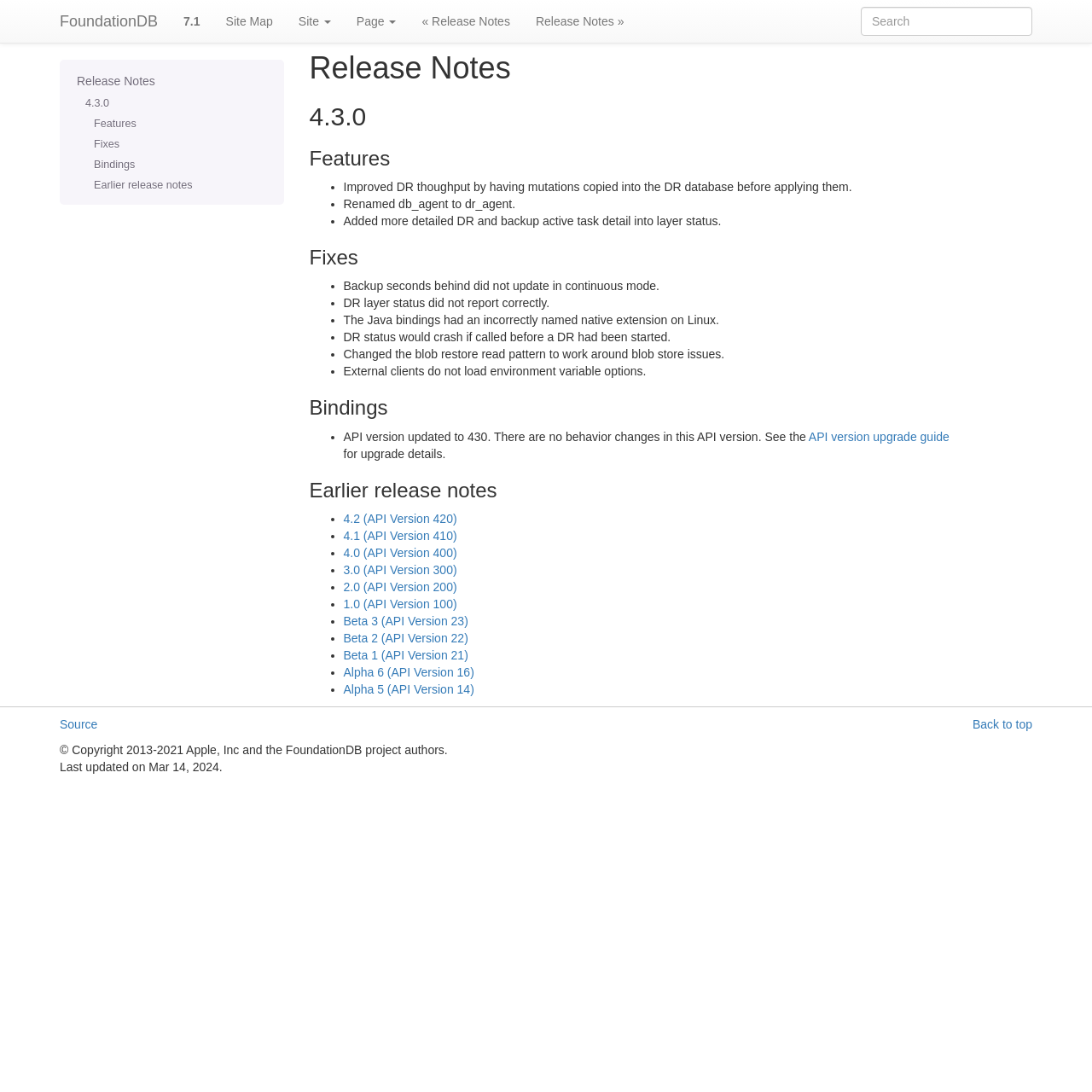Please give a short response to the question using one word or a phrase:
What is the name of the project mentioned in the copyright notice?

FoundationDB